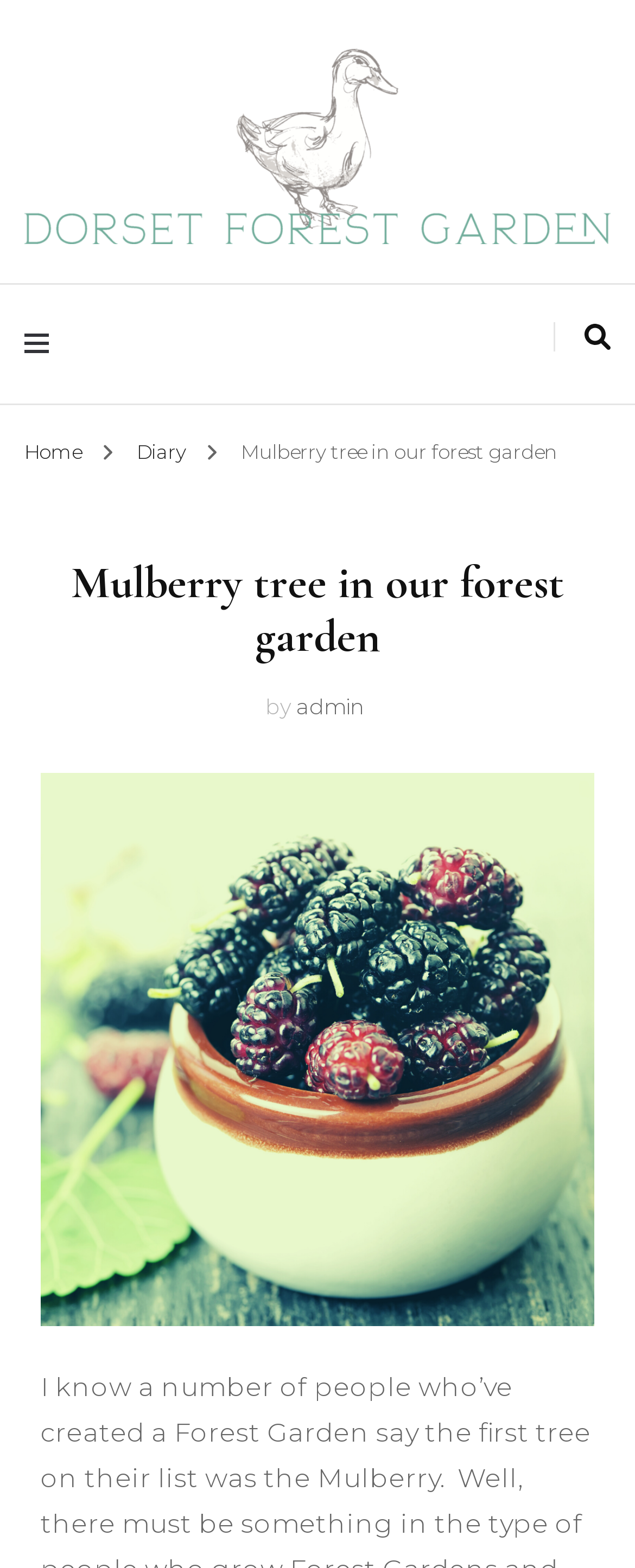What is the text next to the 'by' label?
Please look at the screenshot and answer in one word or a short phrase.

admin